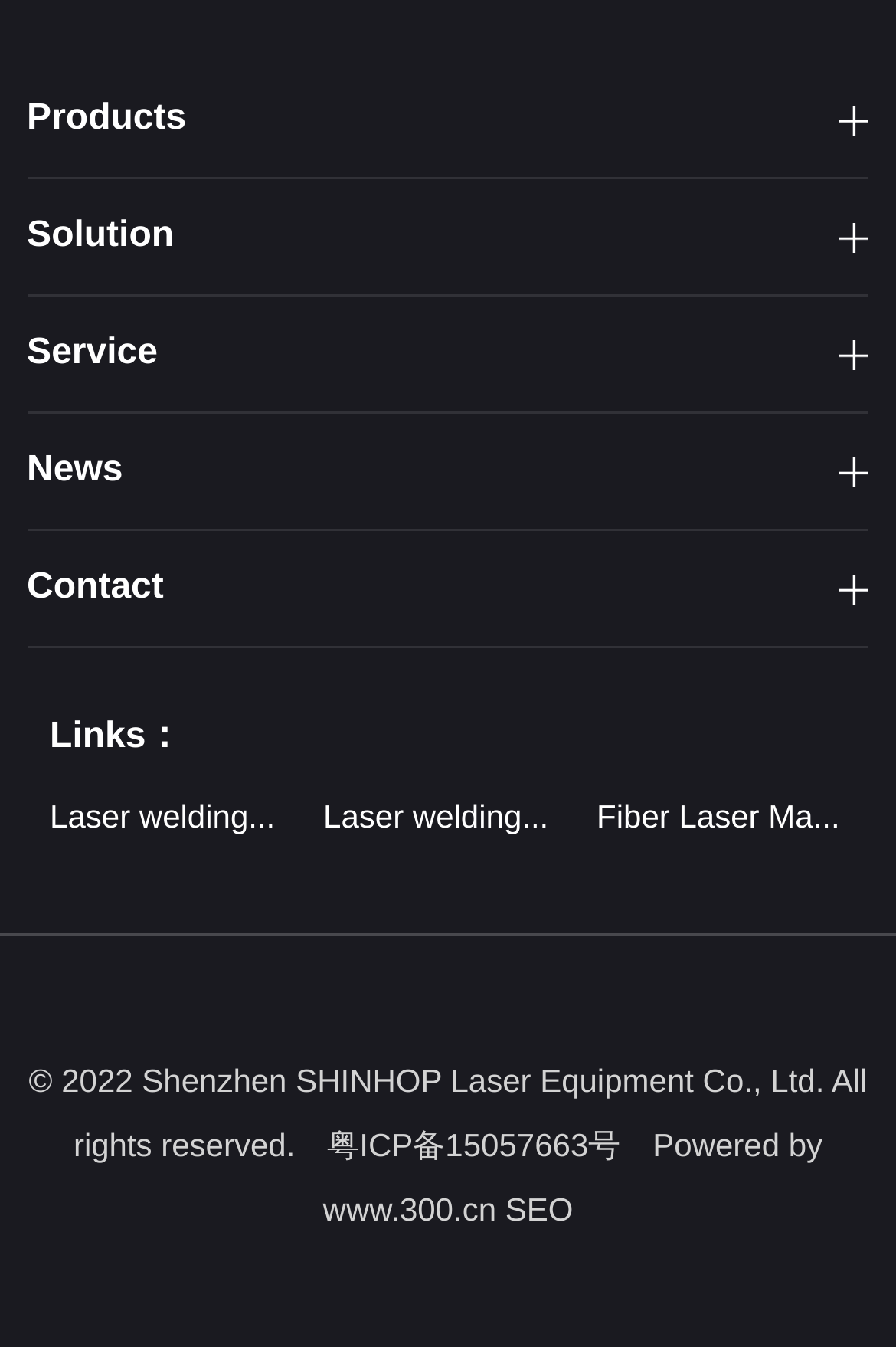What is the website powered by?
From the screenshot, supply a one-word or short-phrase answer.

www.300.cn